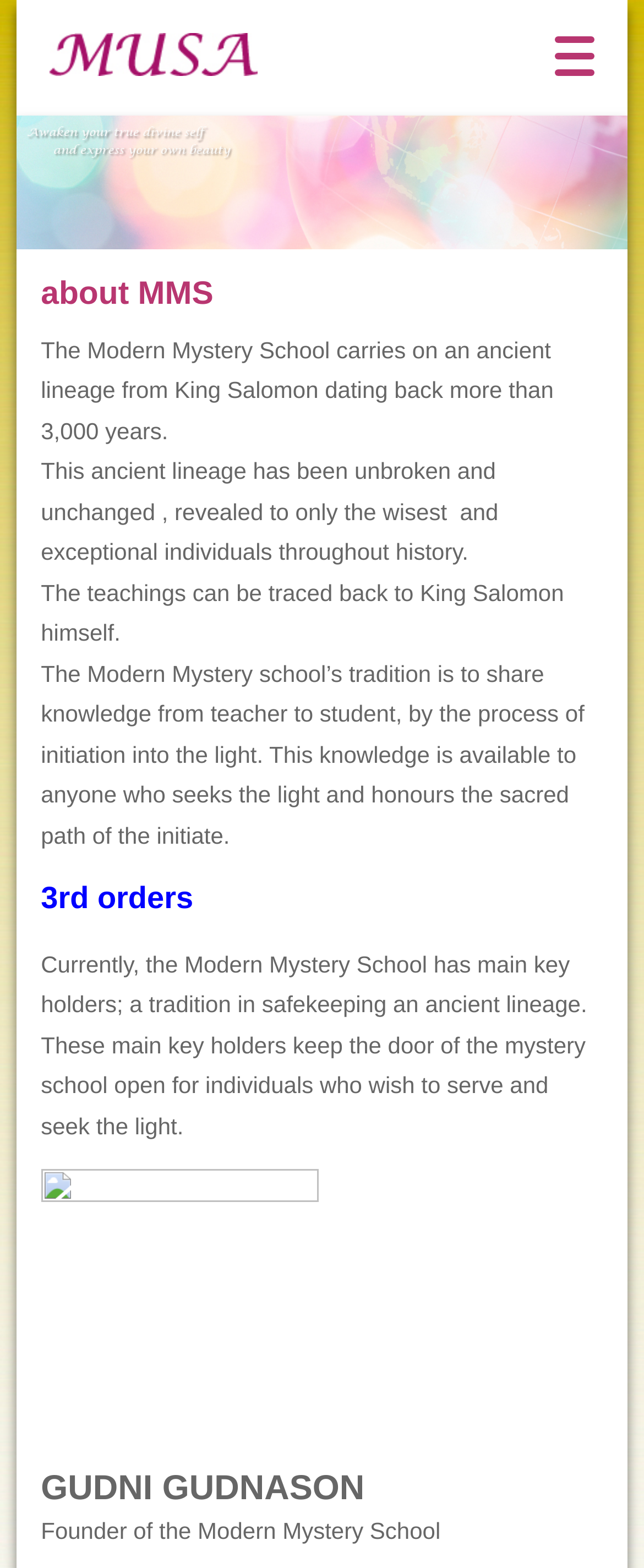Give a concise answer using one word or a phrase to the following question:
Who is the founder of the Modern Mystery School?

GUDNI GUDNASON